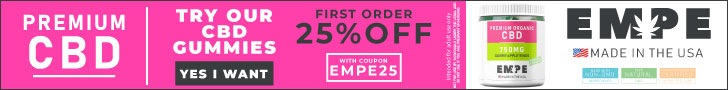What is the brand name of the CBD products?
Provide a one-word or short-phrase answer based on the image.

EMPE